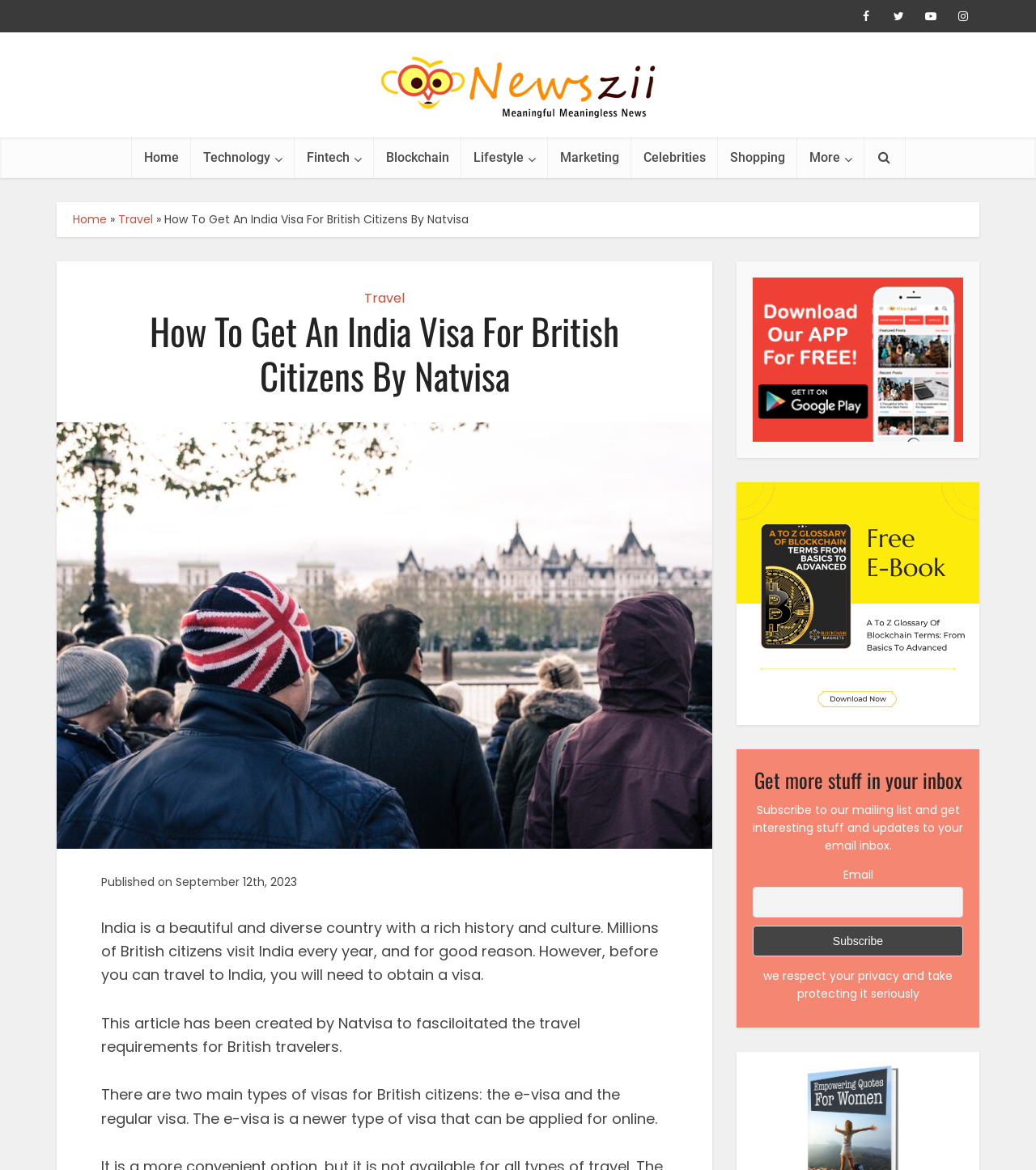Please examine the image and provide a detailed answer to the question: What is the alternative to the e-visa mentioned on the page?

According to the text on the page, 'There are two main types of visas for British citizens: the e-visa and the regular visa.' This suggests that the alternative to the e-visa is the regular visa.